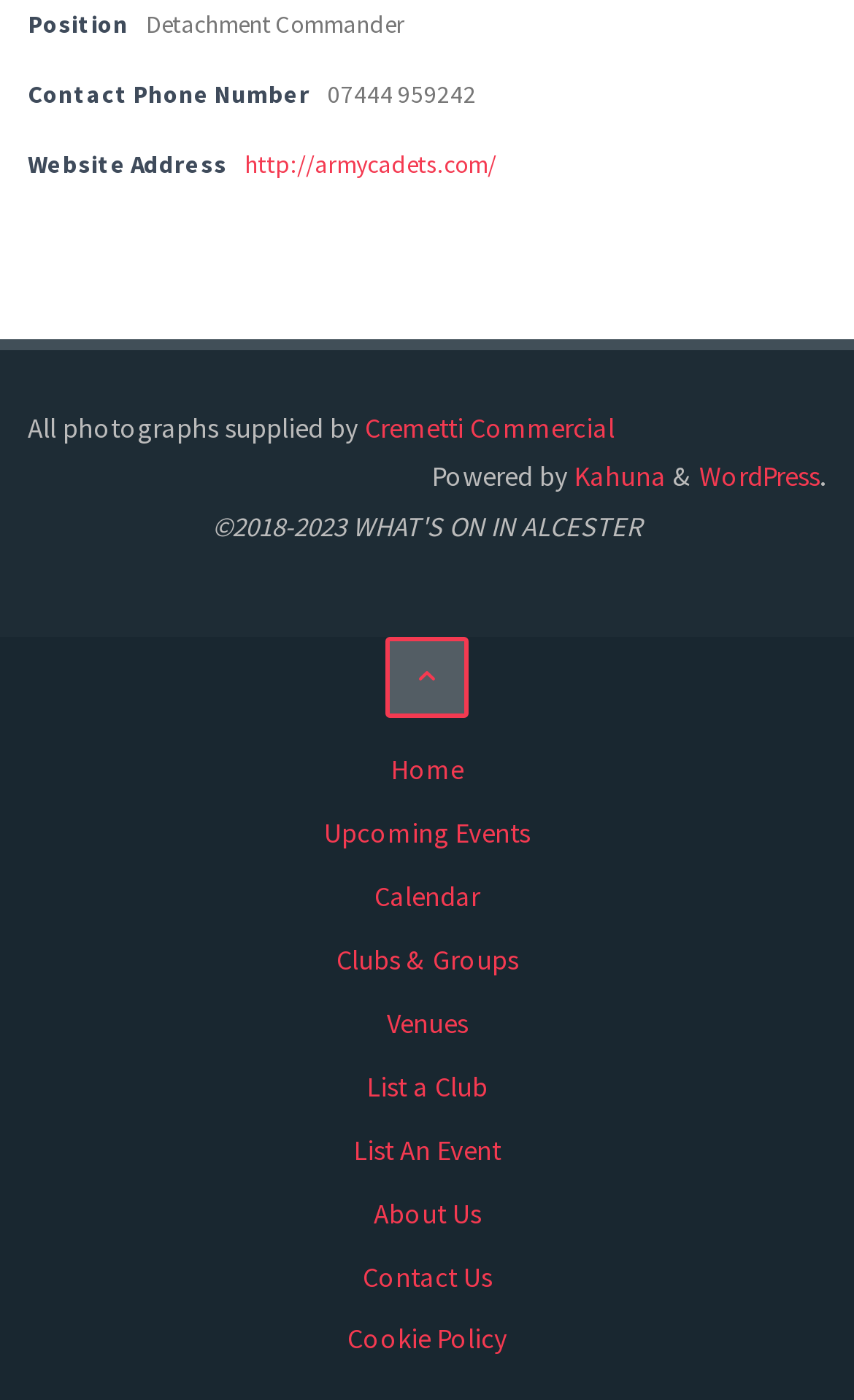Using the image as a reference, answer the following question in as much detail as possible:
What is the name of the company that supplied the photographs?

I found the name of the company by looking at the link element with the description 'All photographs supplied by' and its corresponding value 'Cremetti Commercial'.